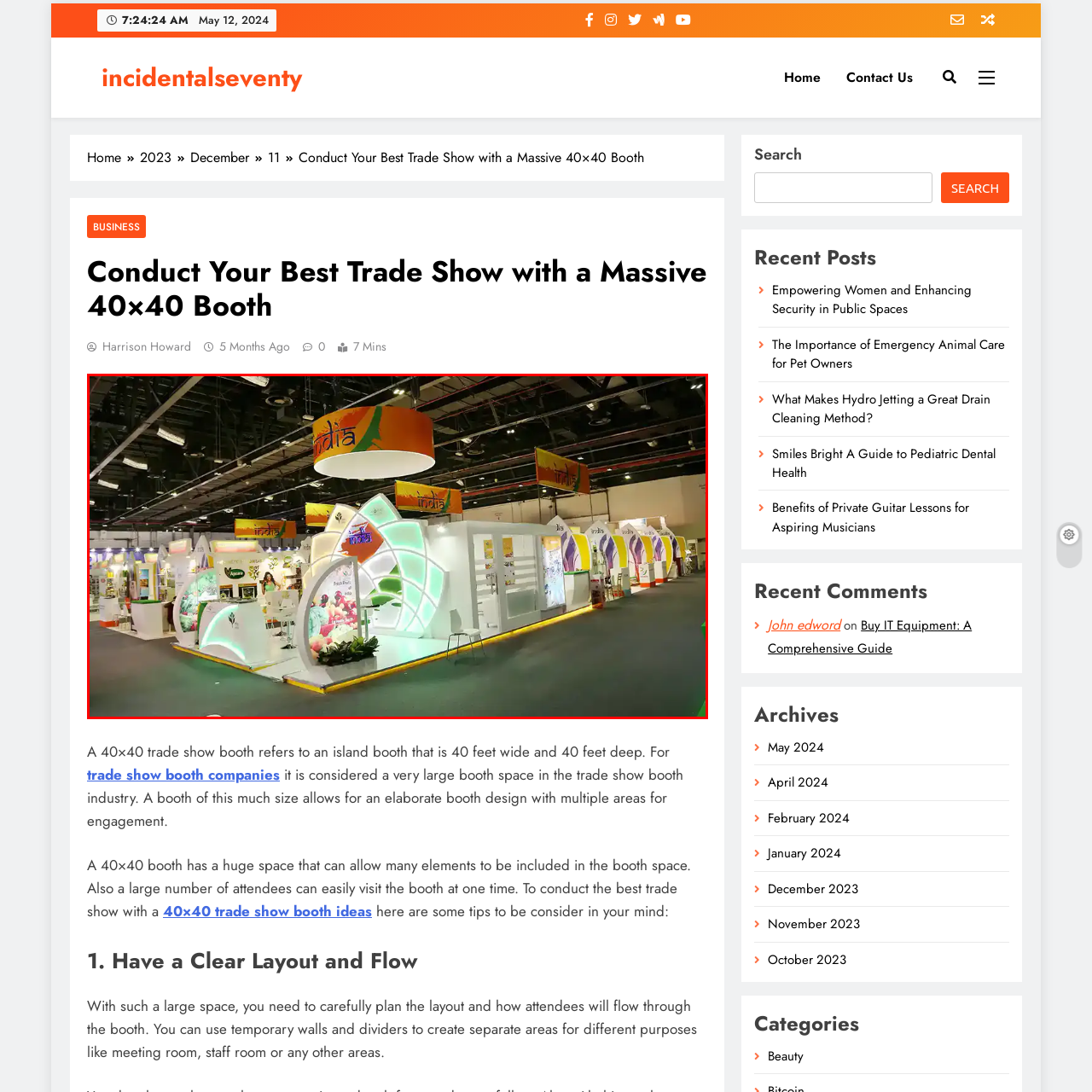Direct your attention to the part of the image marked by the red boundary and give a detailed response to the following question, drawing from the image: What is the purpose of the booth's design?

The caption states that the booth's design 'exemplifies an inviting atmosphere suitable for engaging potential clients and showcasing Indian products and services at the trade show', indicating that the primary purpose of the booth's design is to attract and engage potential clients.